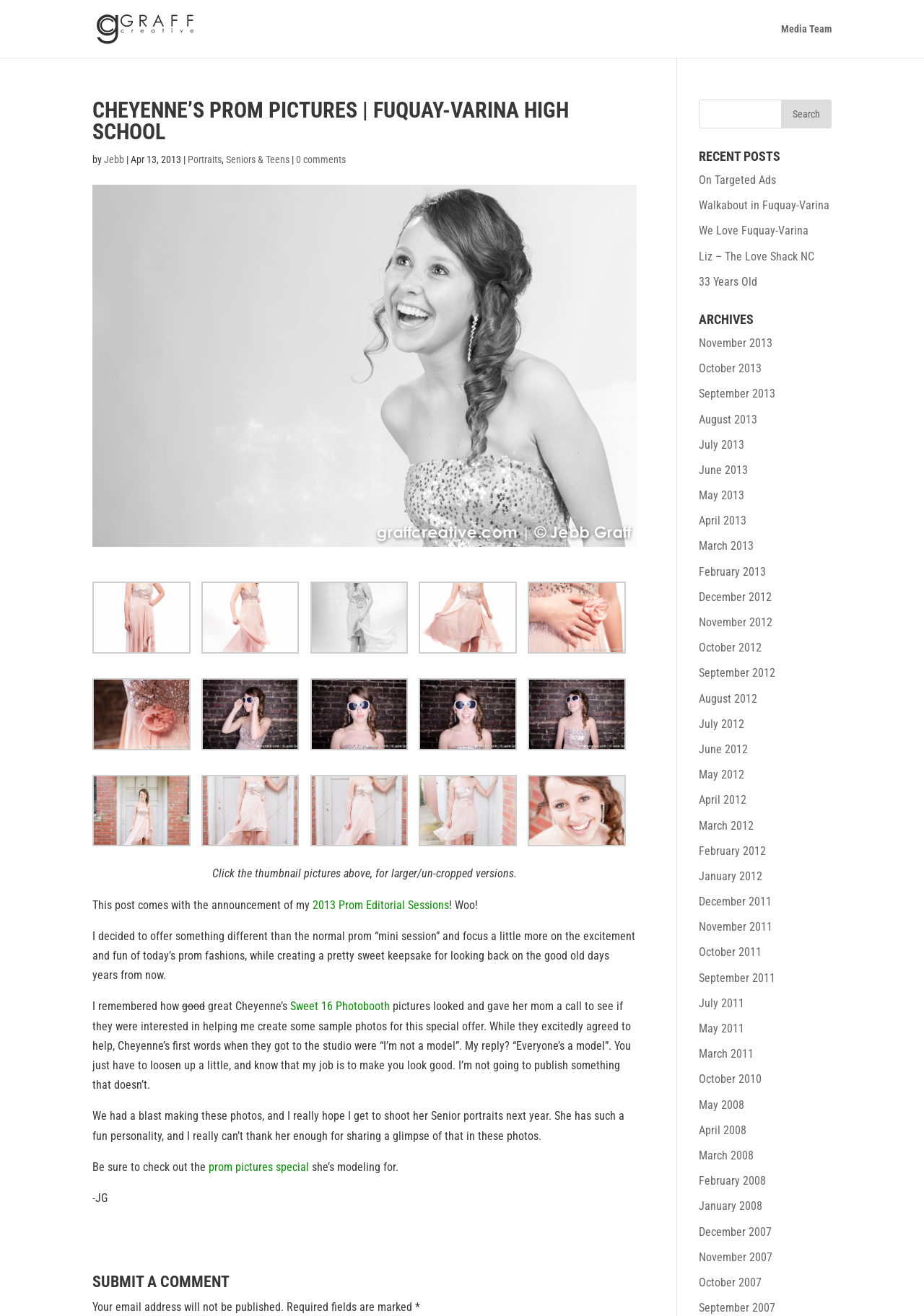Provide a thorough and detailed response to the question by examining the image: 
How many comments are there on the prom pictures?

I found the answer by looking at the link '0 comments' which is located below the heading 'CHEYENNE’S PROM PICTURES | FUQUAY-VARINA HIGH SCHOOL'.